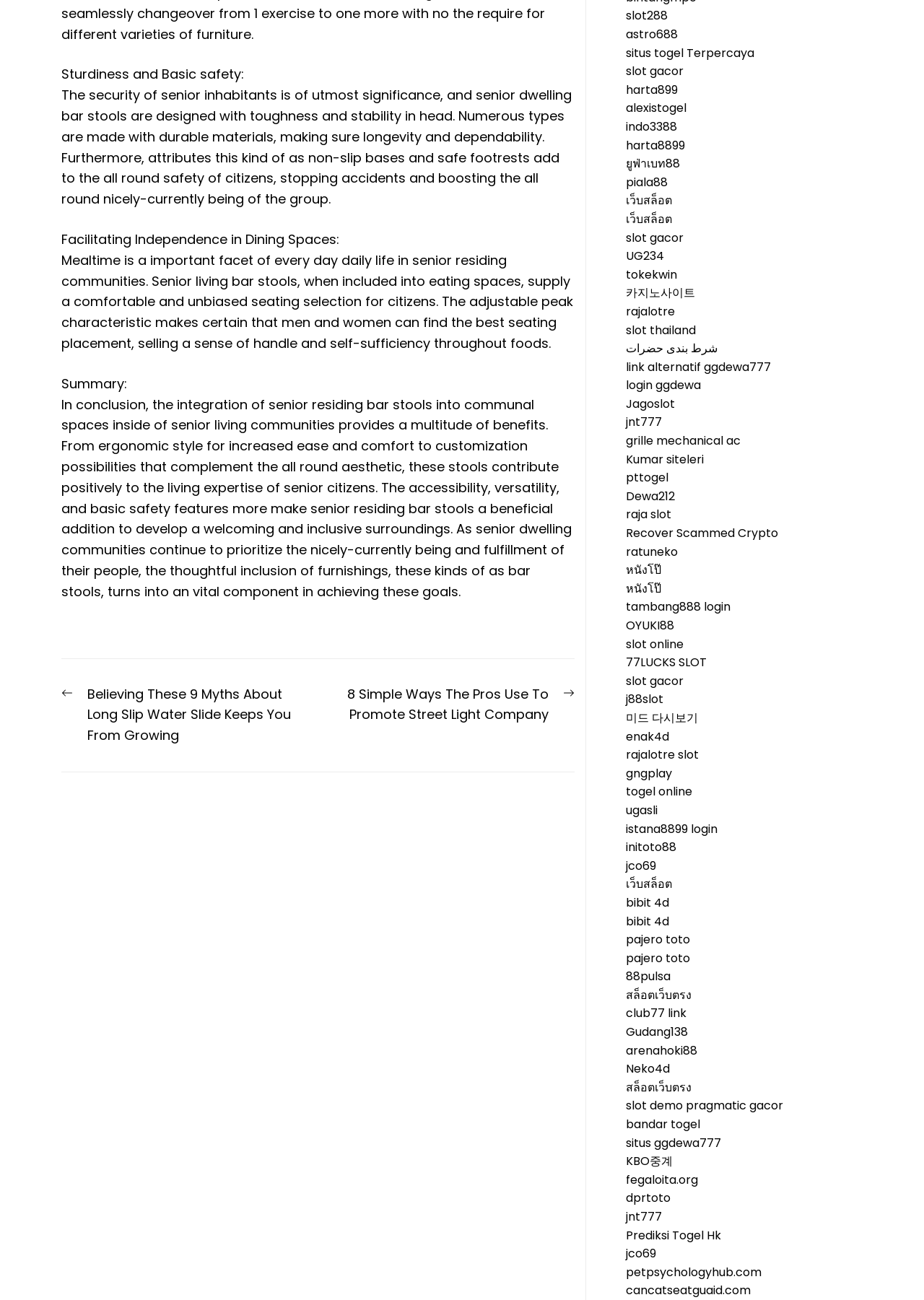What is the purpose of mealtime in senior living communities?
We need a detailed and exhaustive answer to the question. Please elaborate.

According to the webpage, mealtime in senior living communities is essential for providing a sense of control and self-sufficiency to senior citizens. The integration of senior living bar stools into dining spaces enables individuals to find a comfortable and independent seating position, promoting a sense of autonomy during meals.